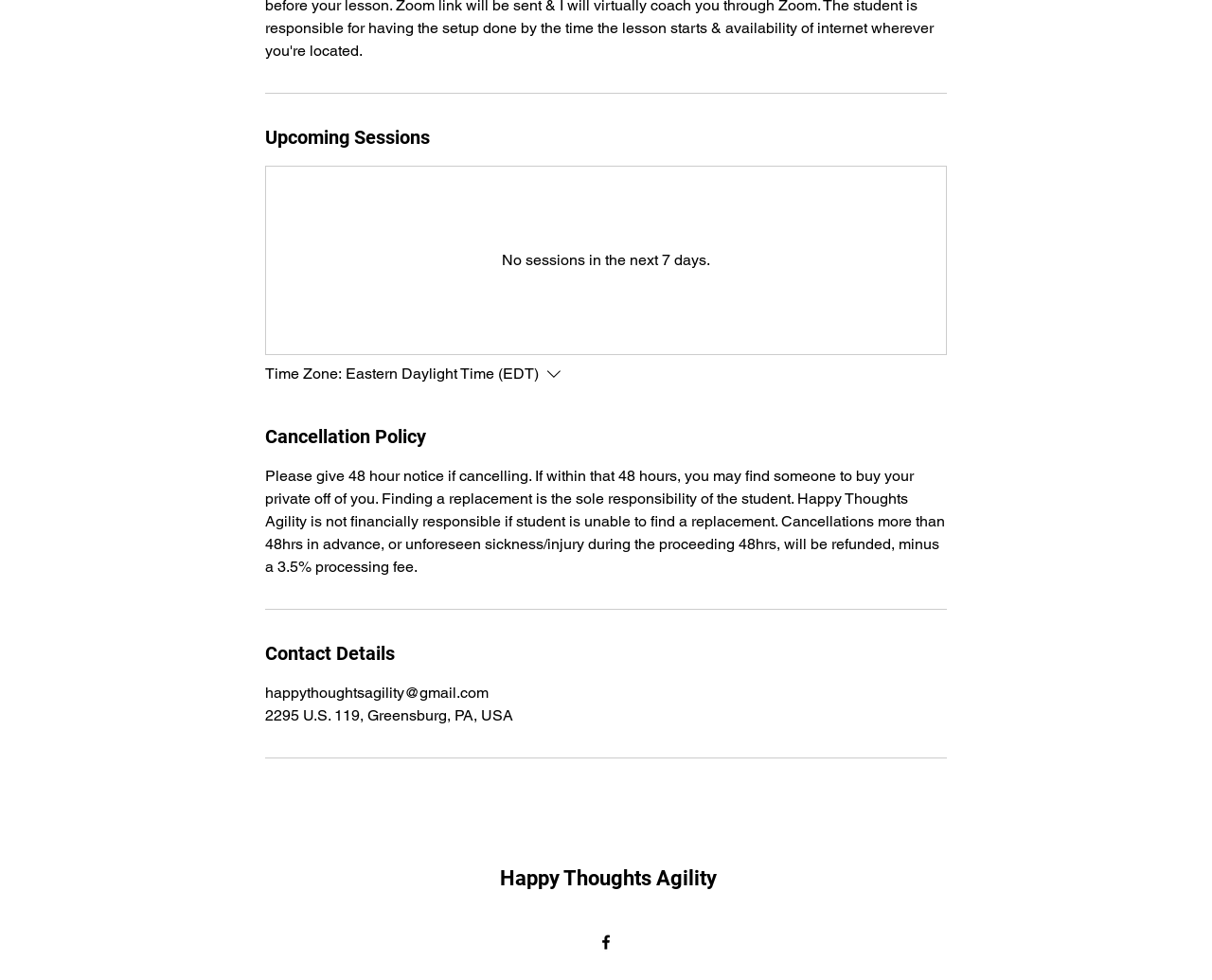Identify the bounding box coordinates for the UI element described by the following text: "Happy Thoughts Agility". Provide the coordinates as four float numbers between 0 and 1, in the format [left, top, right, bottom].

[0.412, 0.849, 0.591, 0.873]